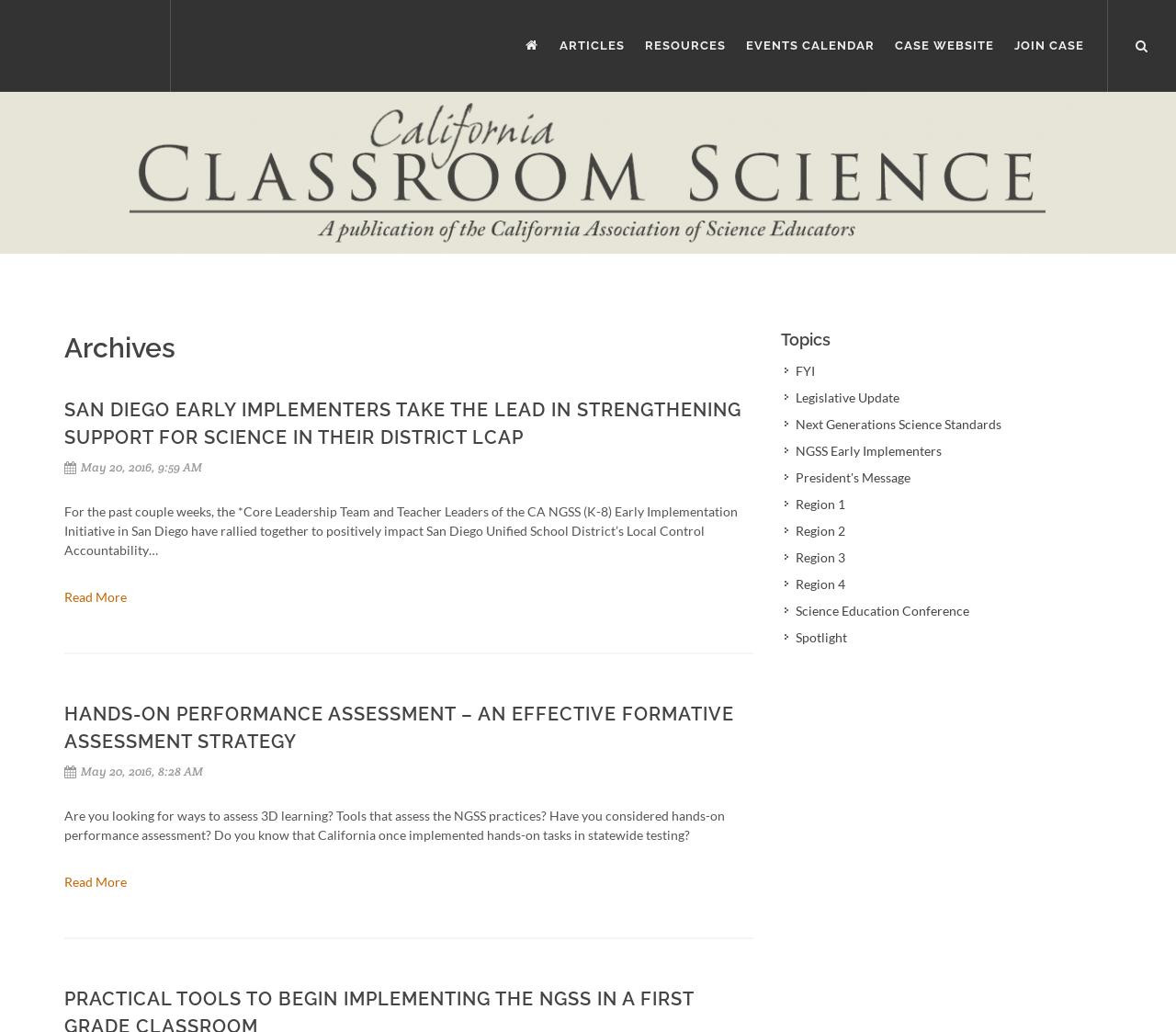Determine the bounding box coordinates of the clickable element to complete this instruction: "Read about SAN DIEGO EARLY IMPLEMENTERS TAKE THE LEAD IN STRENGTHENING SUPPORT FOR SCIENCE IN THEIR DISTRICT LCAP". Provide the coordinates in the format of four float numbers between 0 and 1, [left, top, right, bottom].

[0.055, 0.384, 0.641, 0.437]